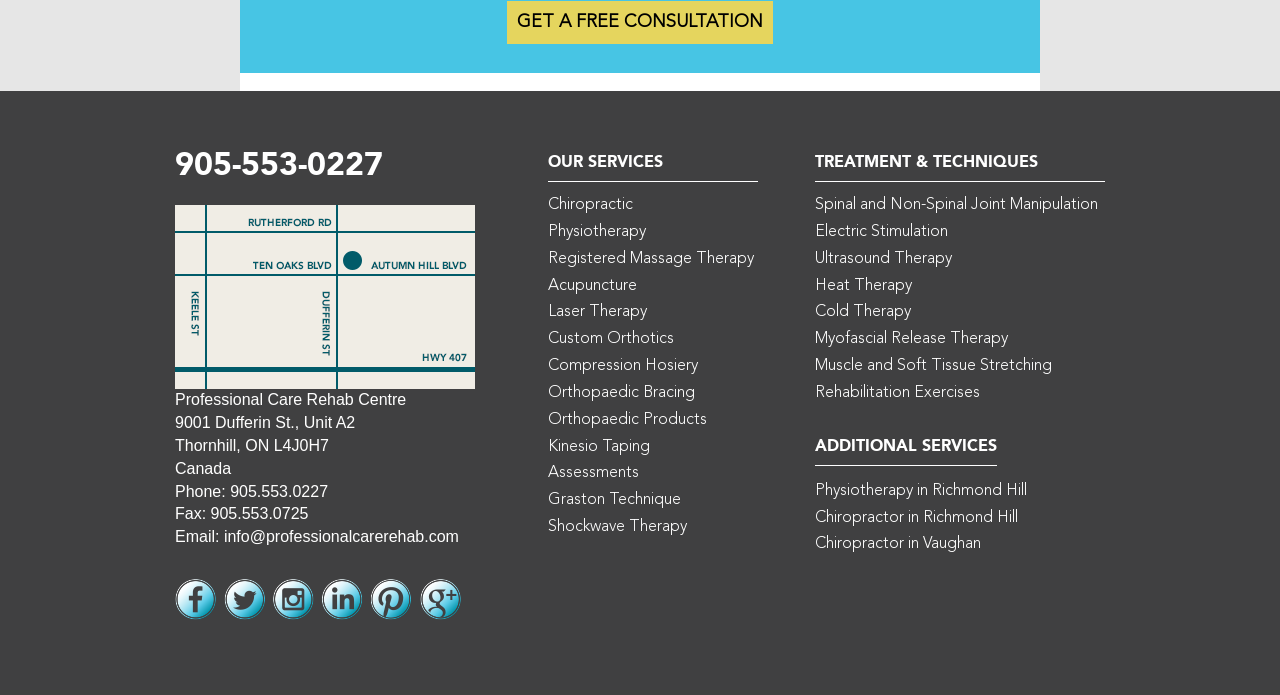Respond to the following question with a brief word or phrase:
What is the address of Professional Care Rehab Centre?

9001 Dufferin St., Unit A2, Thornhill, ON L4J0H7, Canada